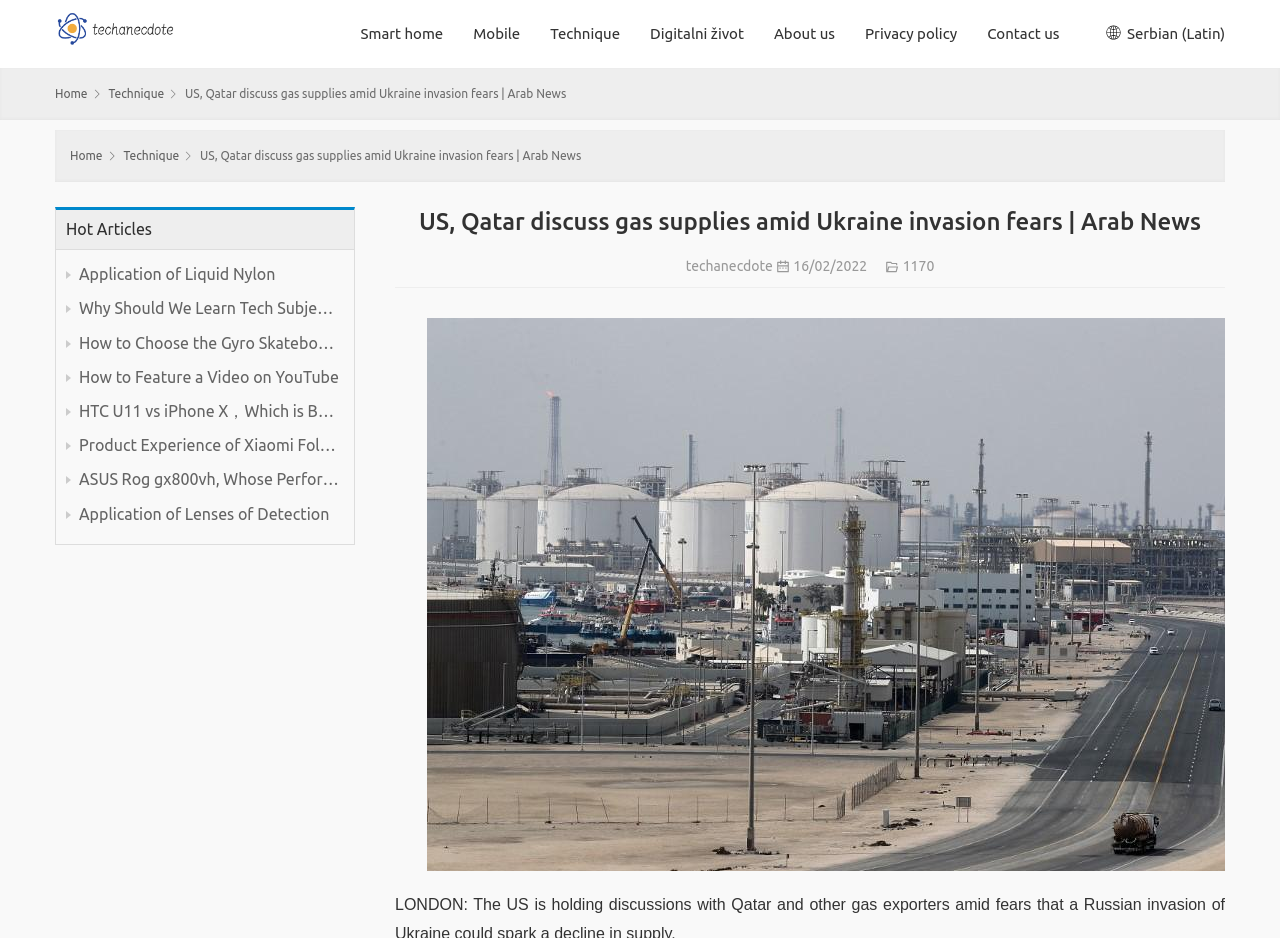Identify the bounding box coordinates of the region that needs to be clicked to carry out this instruction: "Check the 'Hot Articles' section". Provide these coordinates as four float numbers ranging from 0 to 1, i.e., [left, top, right, bottom].

[0.052, 0.235, 0.119, 0.254]